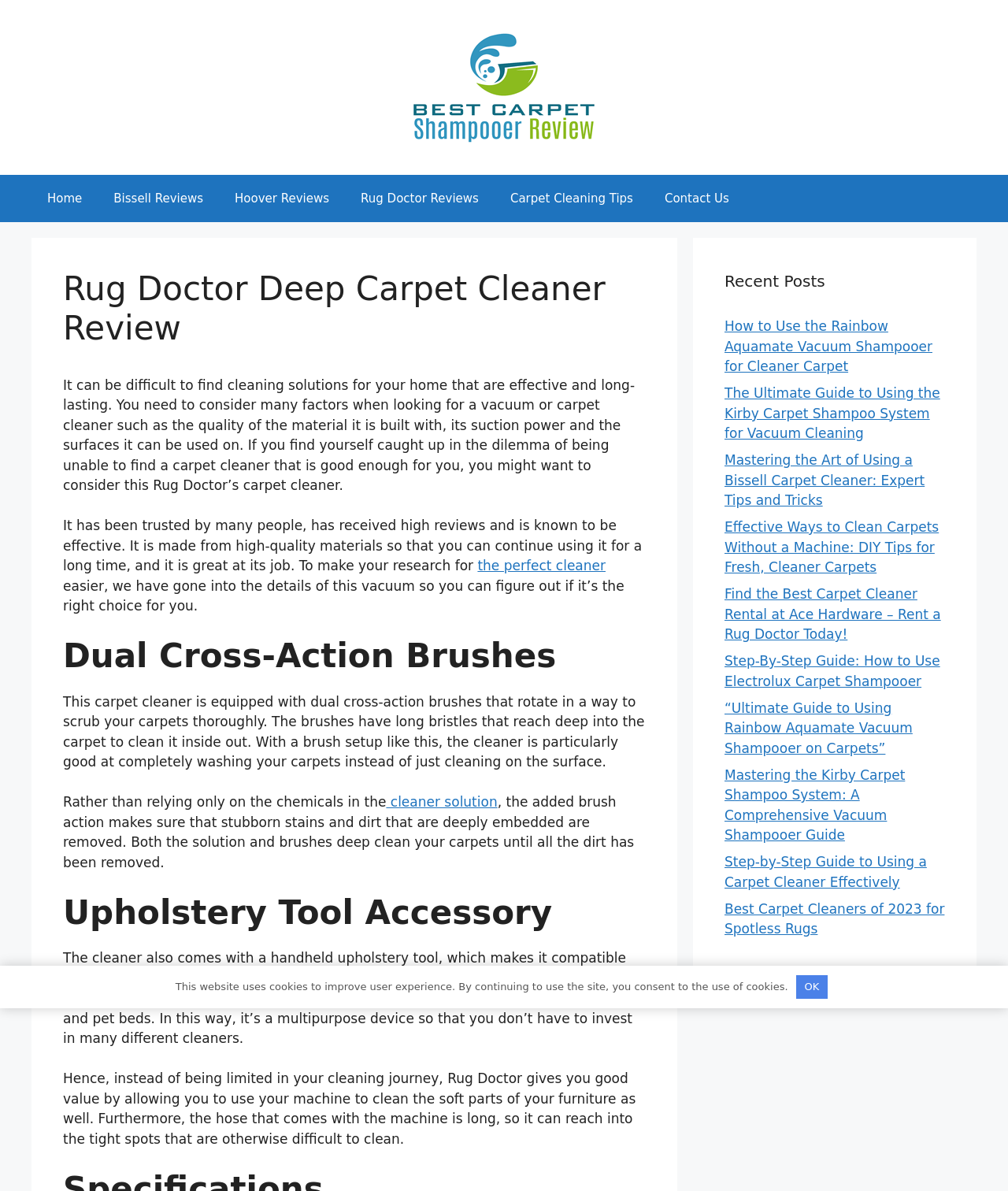What is the purpose of the dual cross-action brushes?
Please elaborate on the answer to the question with detailed information.

The webpage mentions that the carpet cleaner is equipped with dual cross-action brushes that rotate to scrub the carpets thoroughly, and the brushes have long bristles that reach deep into the carpet to clean it inside out.